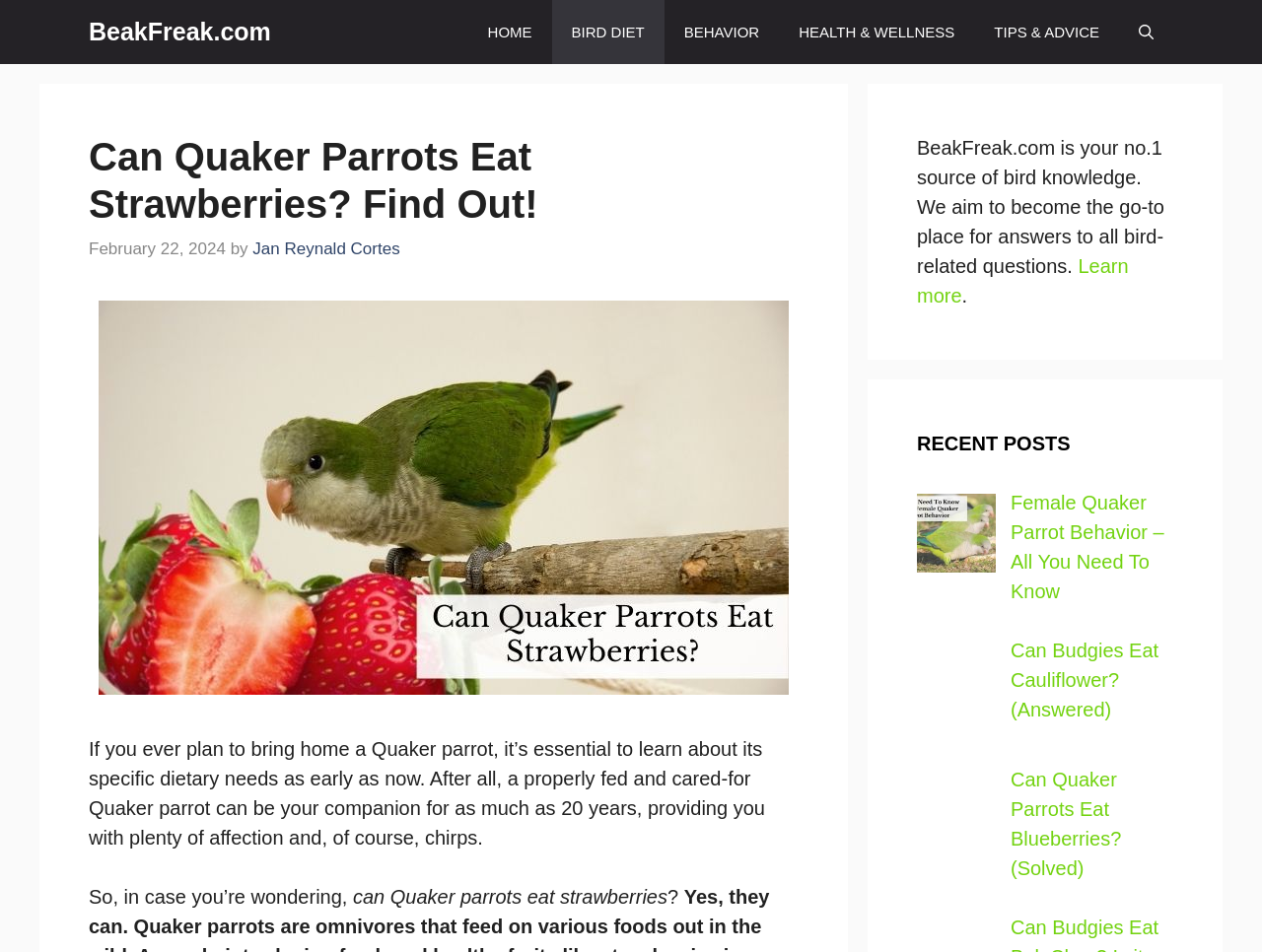How many recent posts are listed on the webpage?
Using the image, provide a detailed and thorough answer to the question.

I found the number of recent posts by counting the link elements in the complementary section, which lists recent posts. There are three link elements, each corresponding to a recent post.